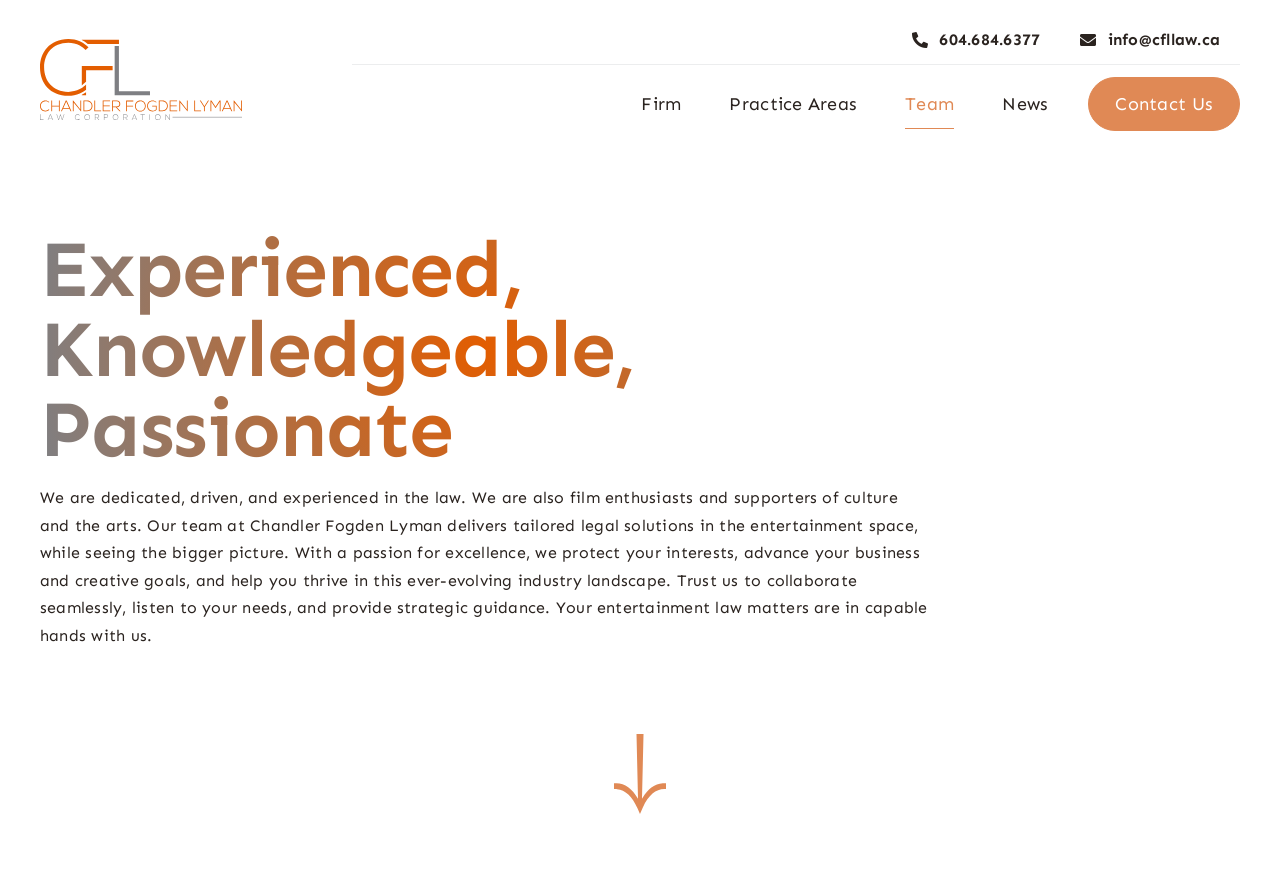Please identify the bounding box coordinates of the clickable area that will allow you to execute the instruction: "Call the phone number".

[0.697, 0.018, 0.828, 0.074]